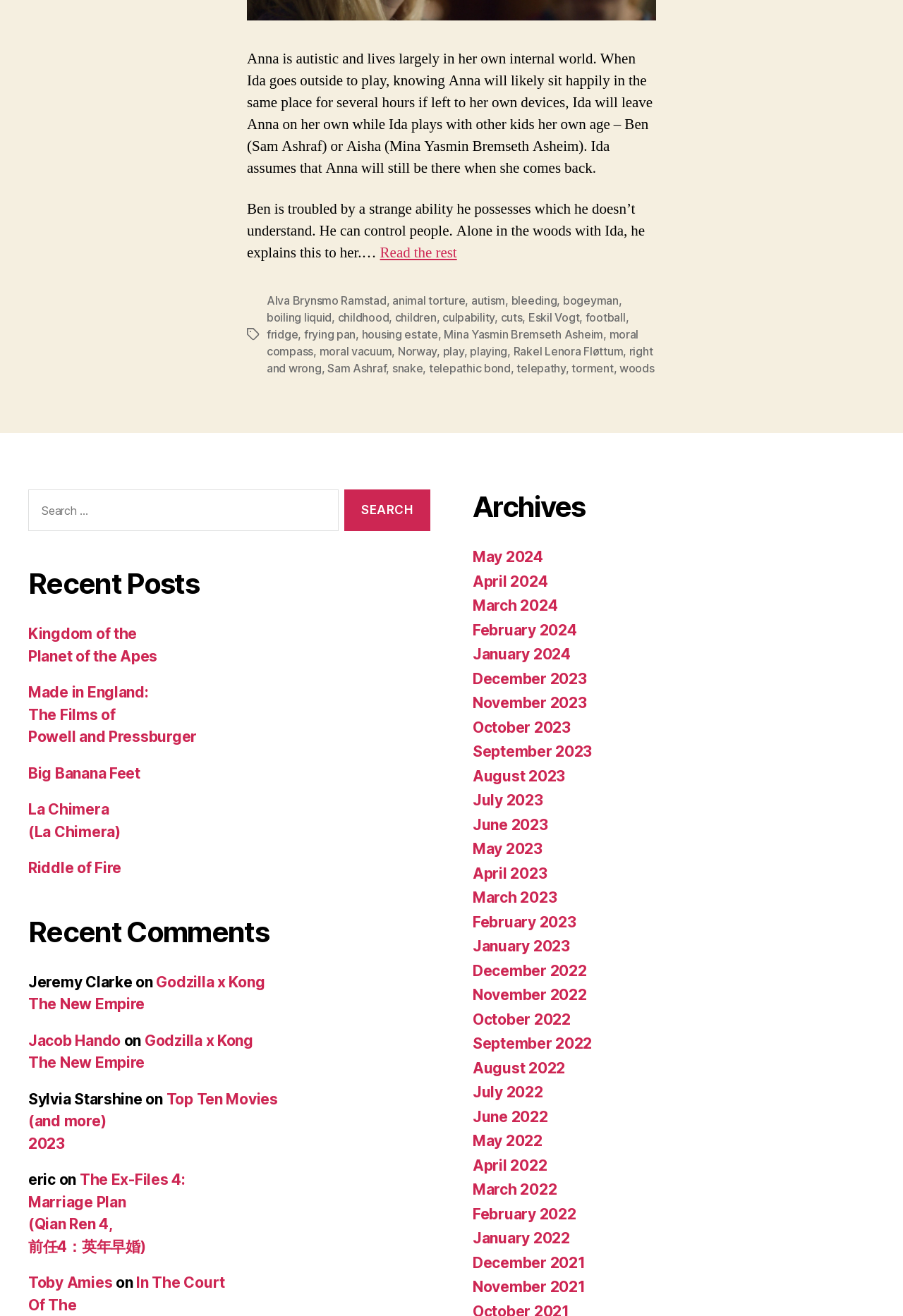Respond with a single word or phrase to the following question:
What is the topic of the first article?

Anna is autistic